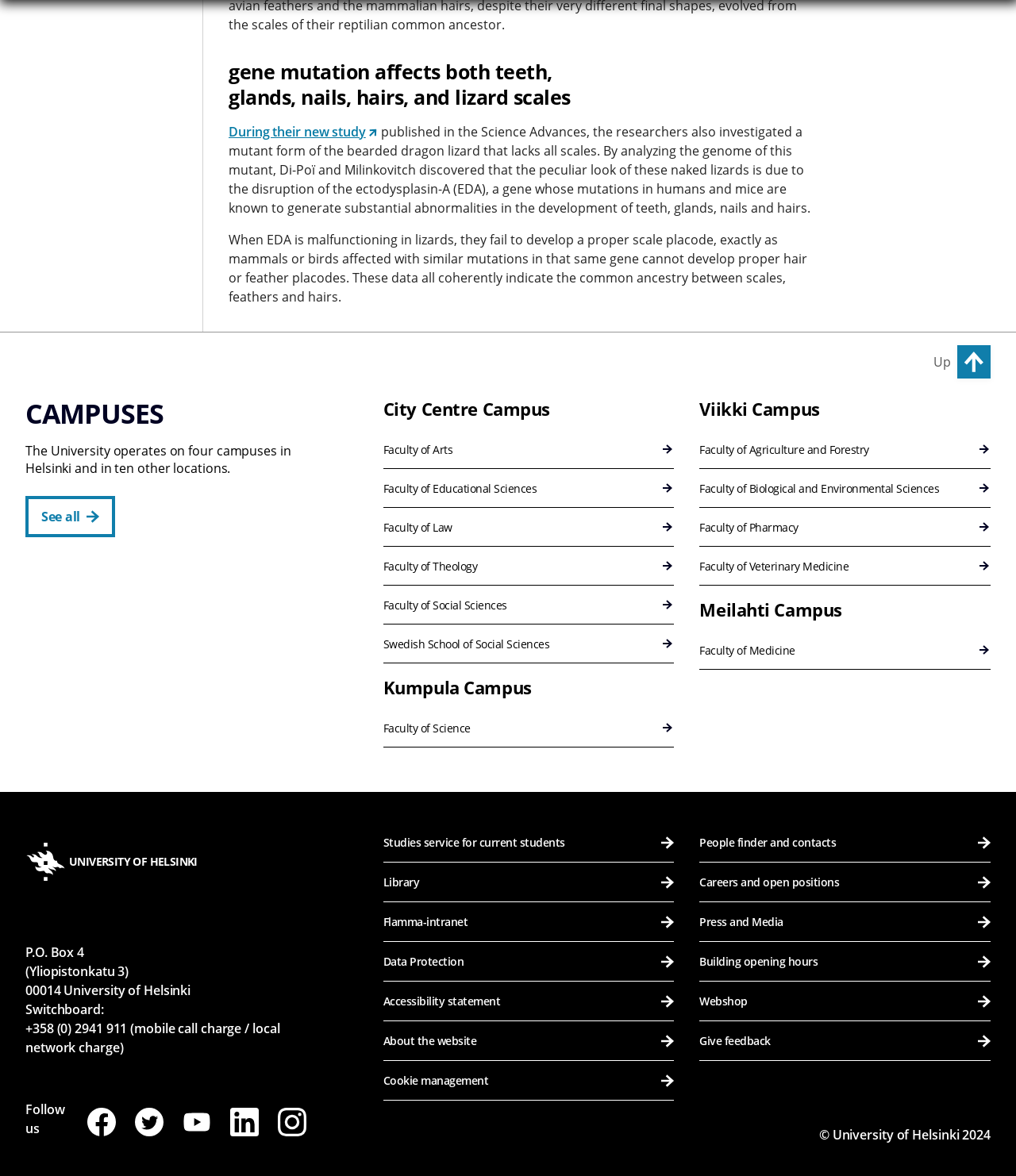Pinpoint the bounding box coordinates of the element to be clicked to execute the instruction: "Read about the study on gene mutation".

[0.225, 0.04, 0.802, 0.104]